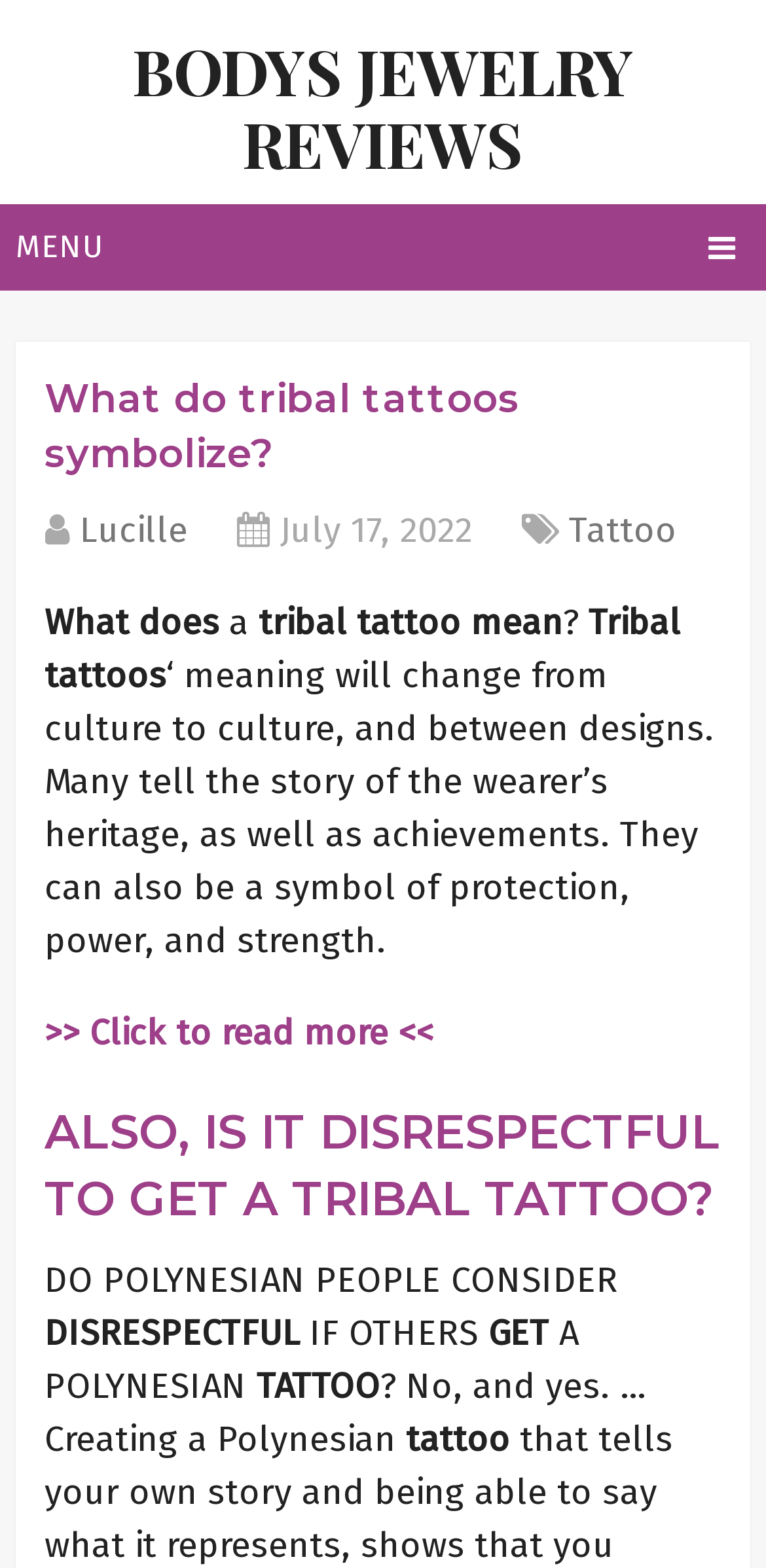Answer the question below using just one word or a short phrase: 
What is the relationship between tribal tattoos and the wearer's heritage?

They tell a story